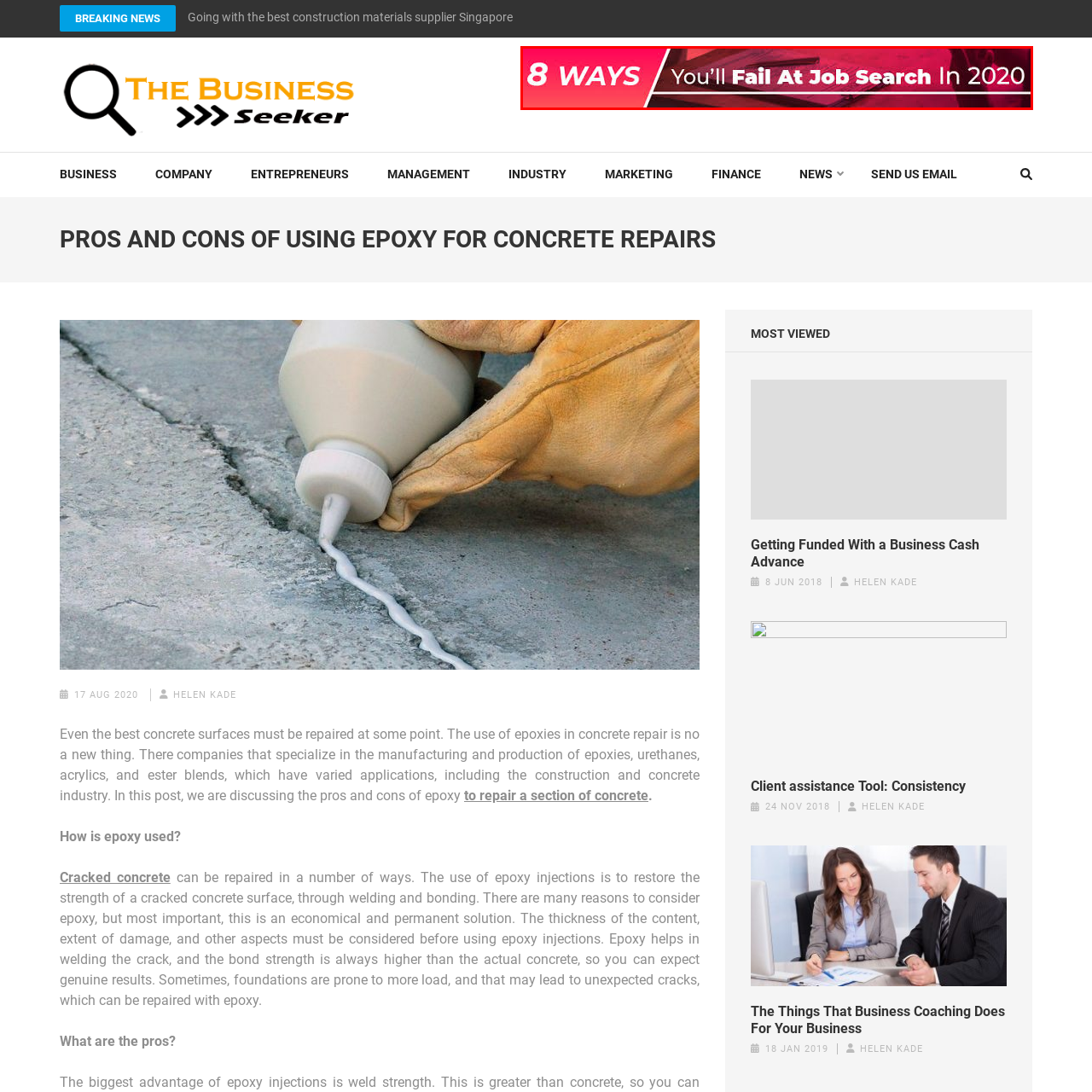Look at the image segment within the red box, What is the tone of the header? Give a brief response in one word or phrase.

Urgent and strategic